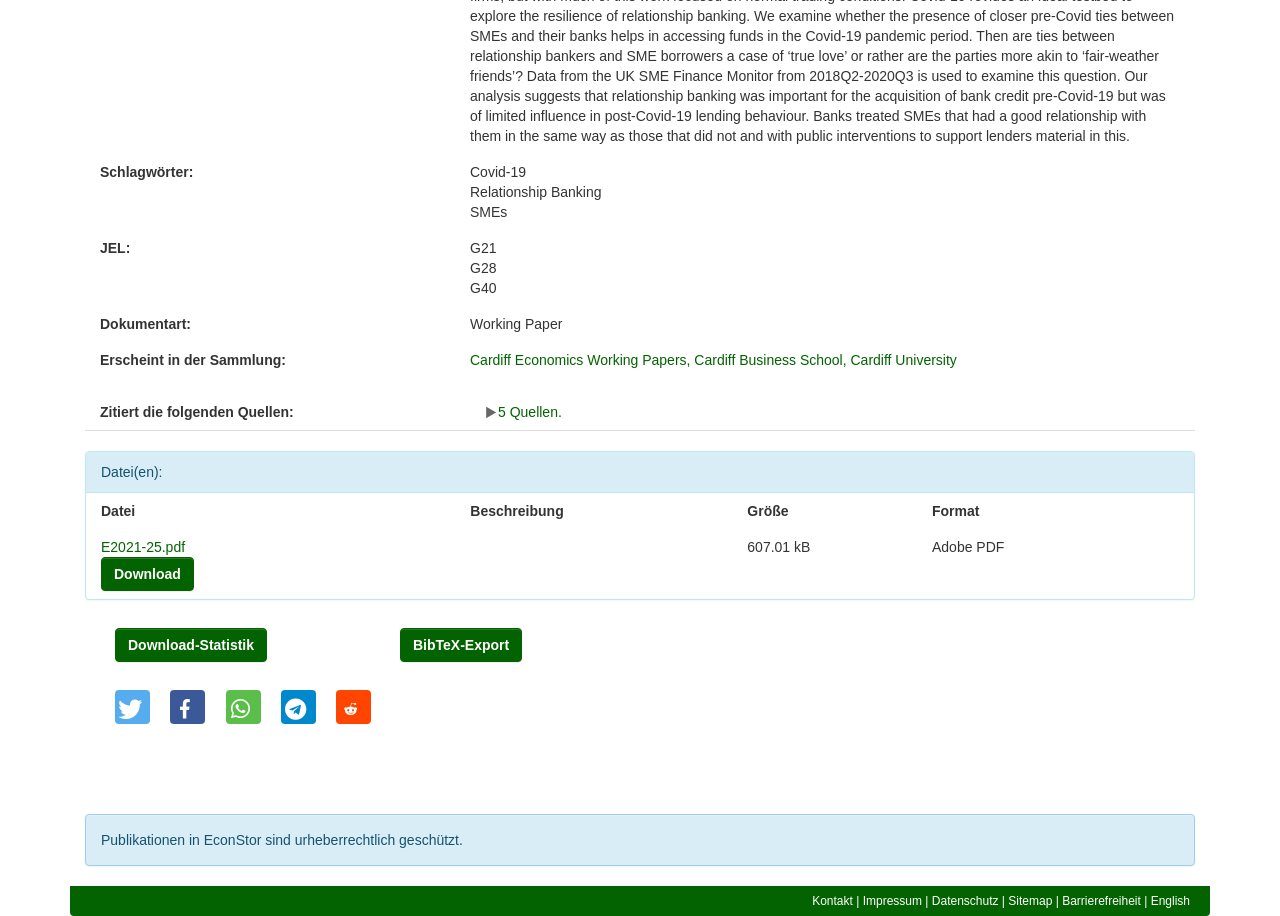Determine the bounding box coordinates of the UI element described by: "5 Quellen.".

[0.367, 0.438, 0.439, 0.46]